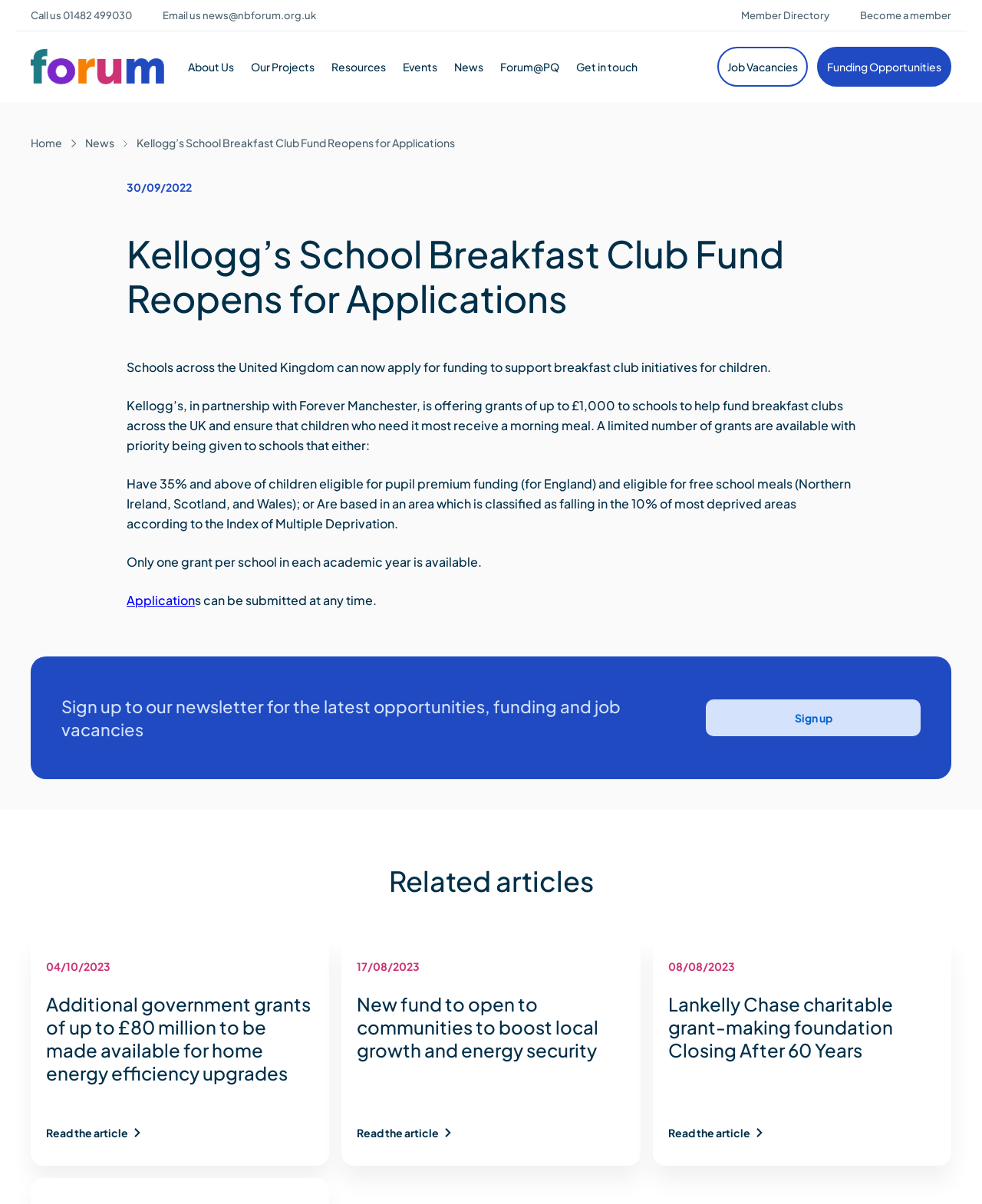Could you determine the bounding box coordinates of the clickable element to complete the instruction: "Call us"? Provide the coordinates as four float numbers between 0 and 1, i.e., [left, top, right, bottom].

[0.016, 0.0, 0.15, 0.025]